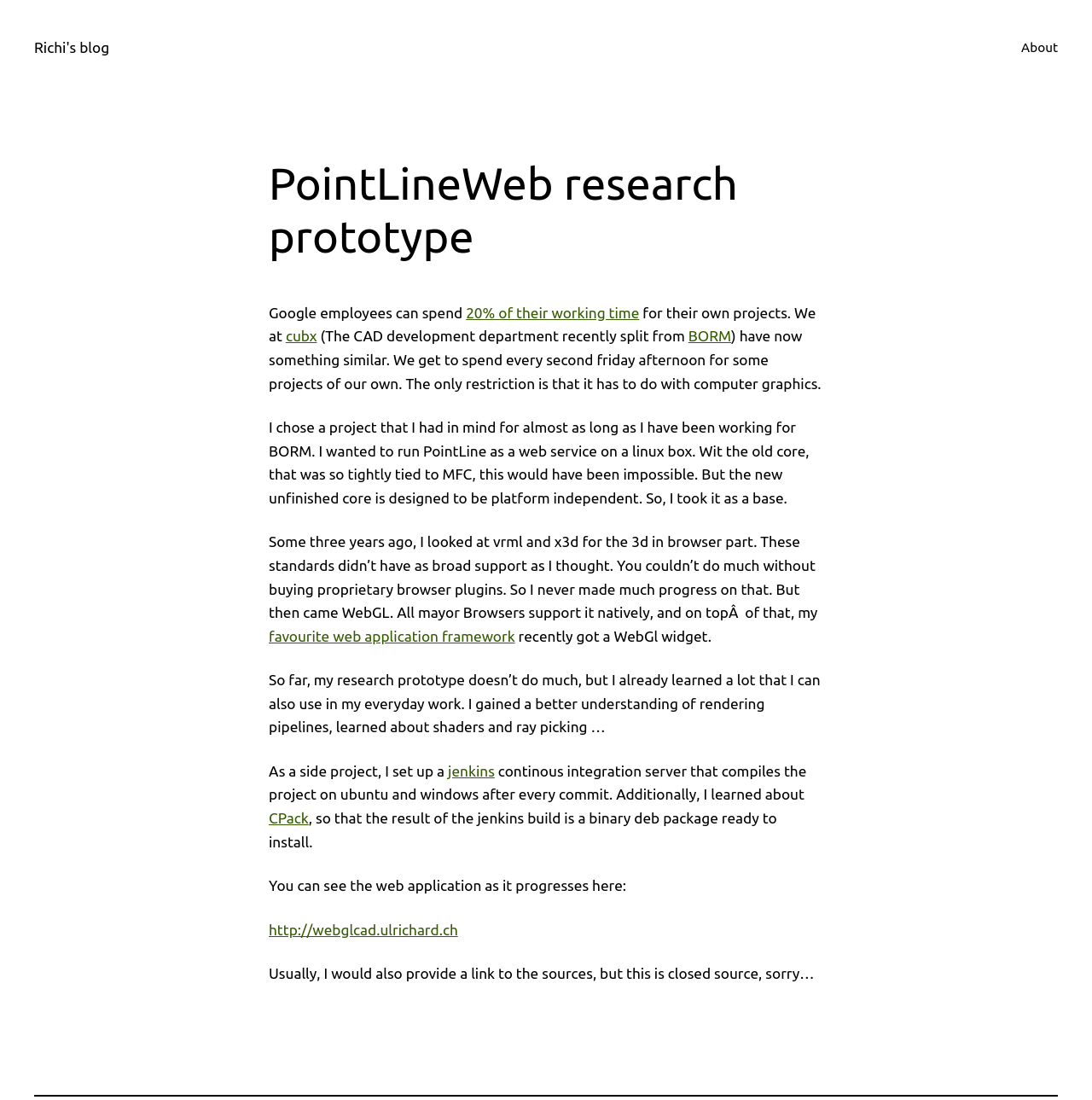Using the provided element description "cubx", determine the bounding box coordinates of the UI element.

[0.262, 0.298, 0.29, 0.313]